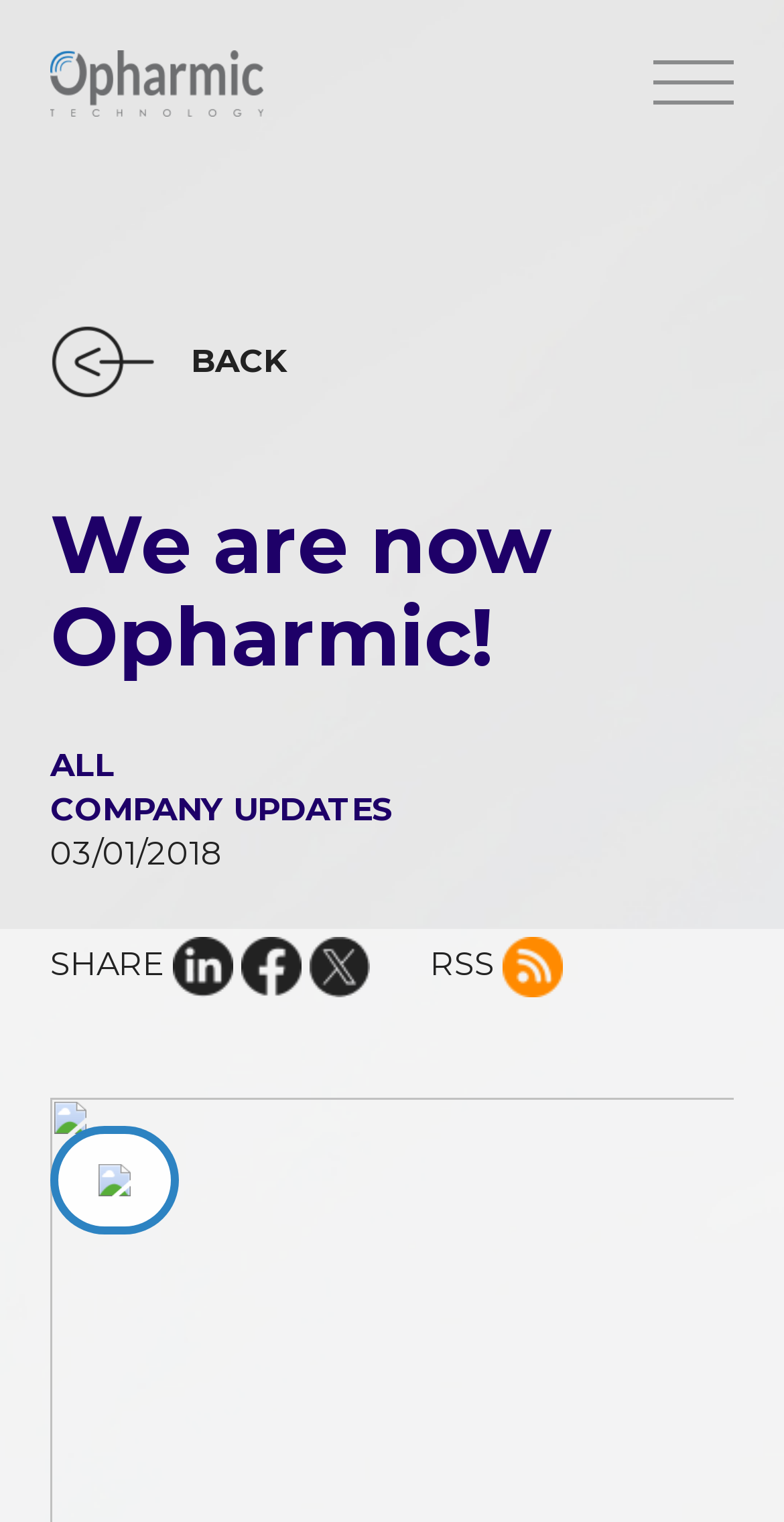How many social media buttons are there?
Answer the question with as much detail as you can, using the image as a reference.

There are four social media buttons on the webpage, which can be found in the middle of the webpage. They are represented by images with no text, and are arranged horizontally.